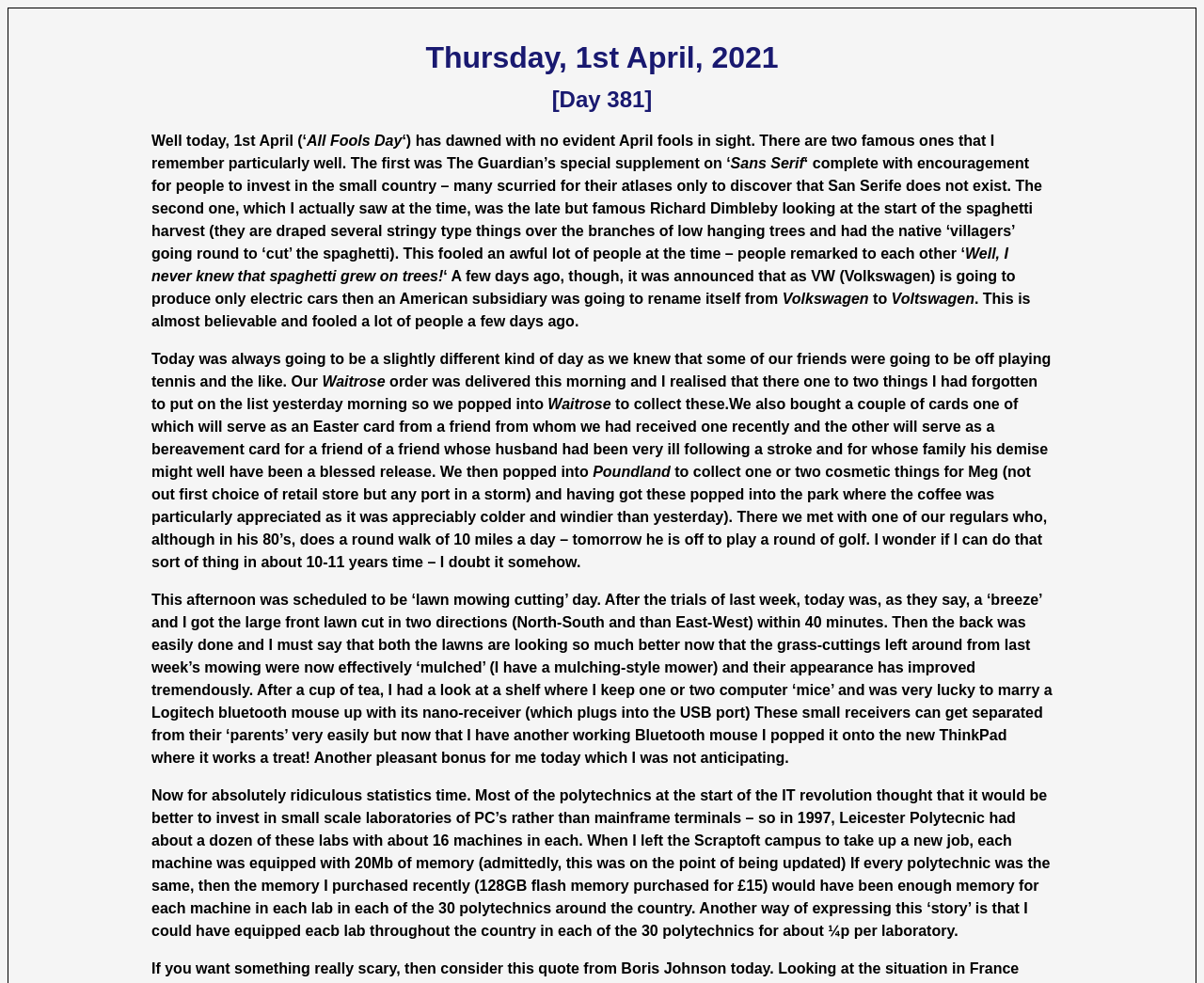What is the activity mentioned that the author's friend does daily?
Can you offer a detailed and complete answer to this question?

I found the StaticText element with the text 'does a round walk of 10 miles a day' which indicates the daily activity of the author's friend.